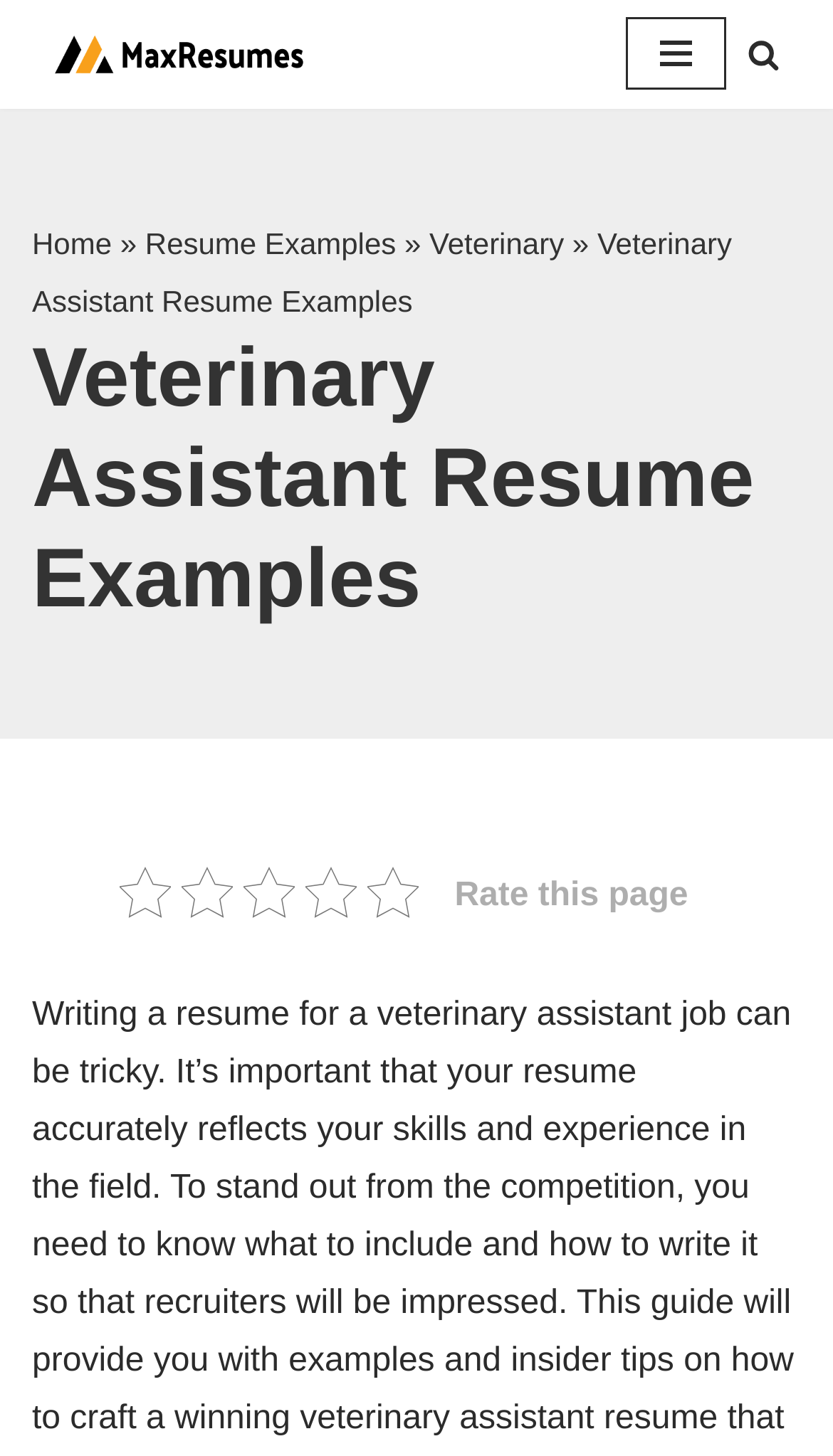Describe the entire webpage, focusing on both content and design.

The webpage is about Veterinary Assistant Resume Examples, with a prominent heading at the top center of the page. Below the heading, there is a navigation menu, also known as breadcrumbs, which includes links to "Home", "Resume Examples", and "Veterinary". The navigation menu spans across the top of the page, with the "Home" link located at the top left and the "Veterinary" link at the top right.

At the top left of the page, there is a link to "Skip to content" and a logo of "MaxResumes" with a link to the website. Next to the logo, there is a navigation menu button that can be expanded. On the top right, there is a search button with a magnifying glass icon.

The main content of the page is not explicitly described in the accessibility tree, but based on the meta description, it likely includes examples of Veterinary Assistant Resumes, along with guidelines on how to create a effective resume, including headline, objective statement, description, and skills. The page also provides downloadable sample resume templates in PDF and Word formats.

At the bottom of the page, there is a rating system that allows users to rate the page, with a "Rate this page" text located at the bottom center.